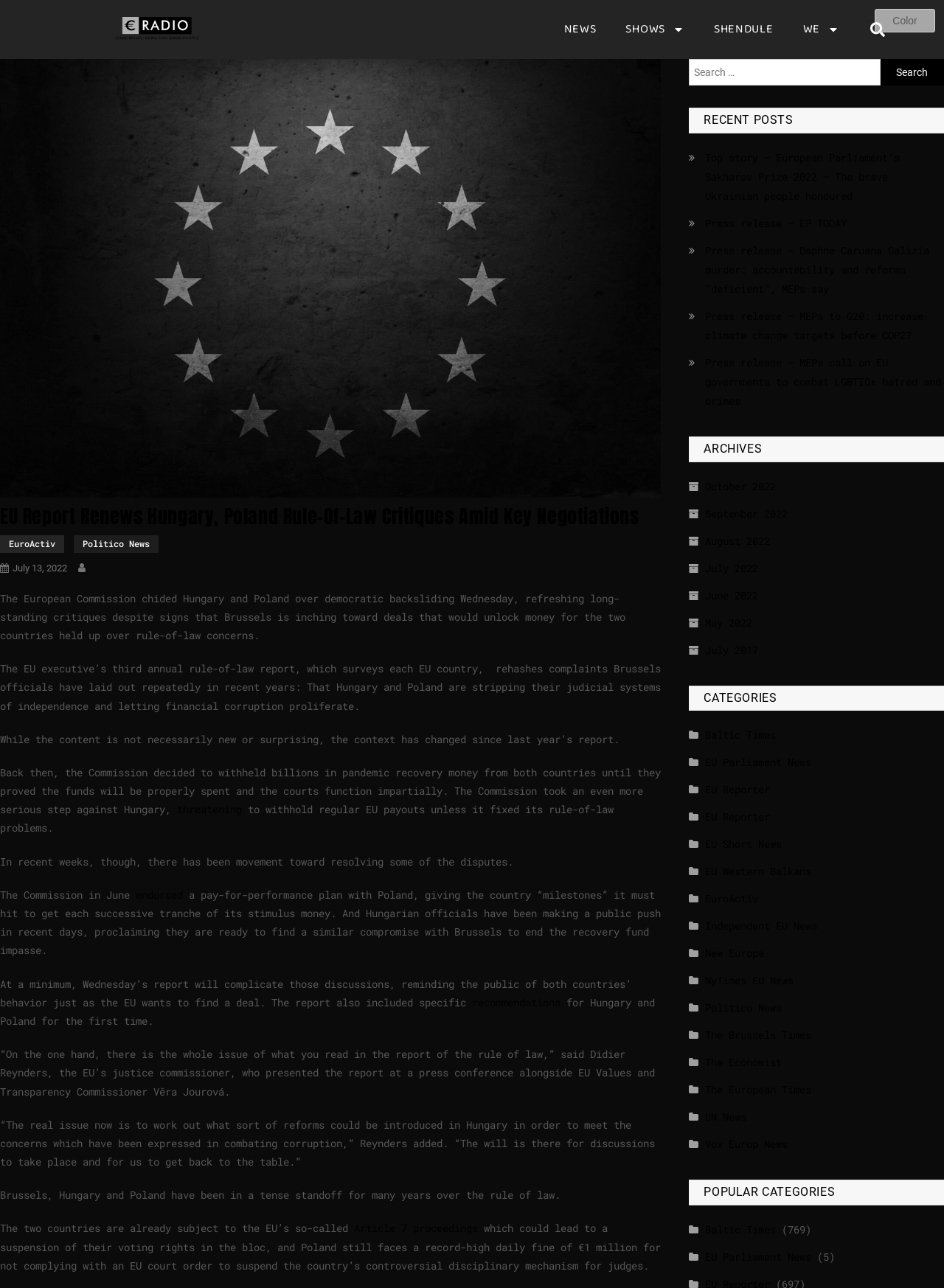Locate the UI element described by The Economist in the provided webpage screenshot. Return the bounding box coordinates in the format (top-left x, top-left y, bottom-right x, bottom-right y), ensuring all values are between 0 and 1.

[0.73, 0.818, 0.828, 0.833]